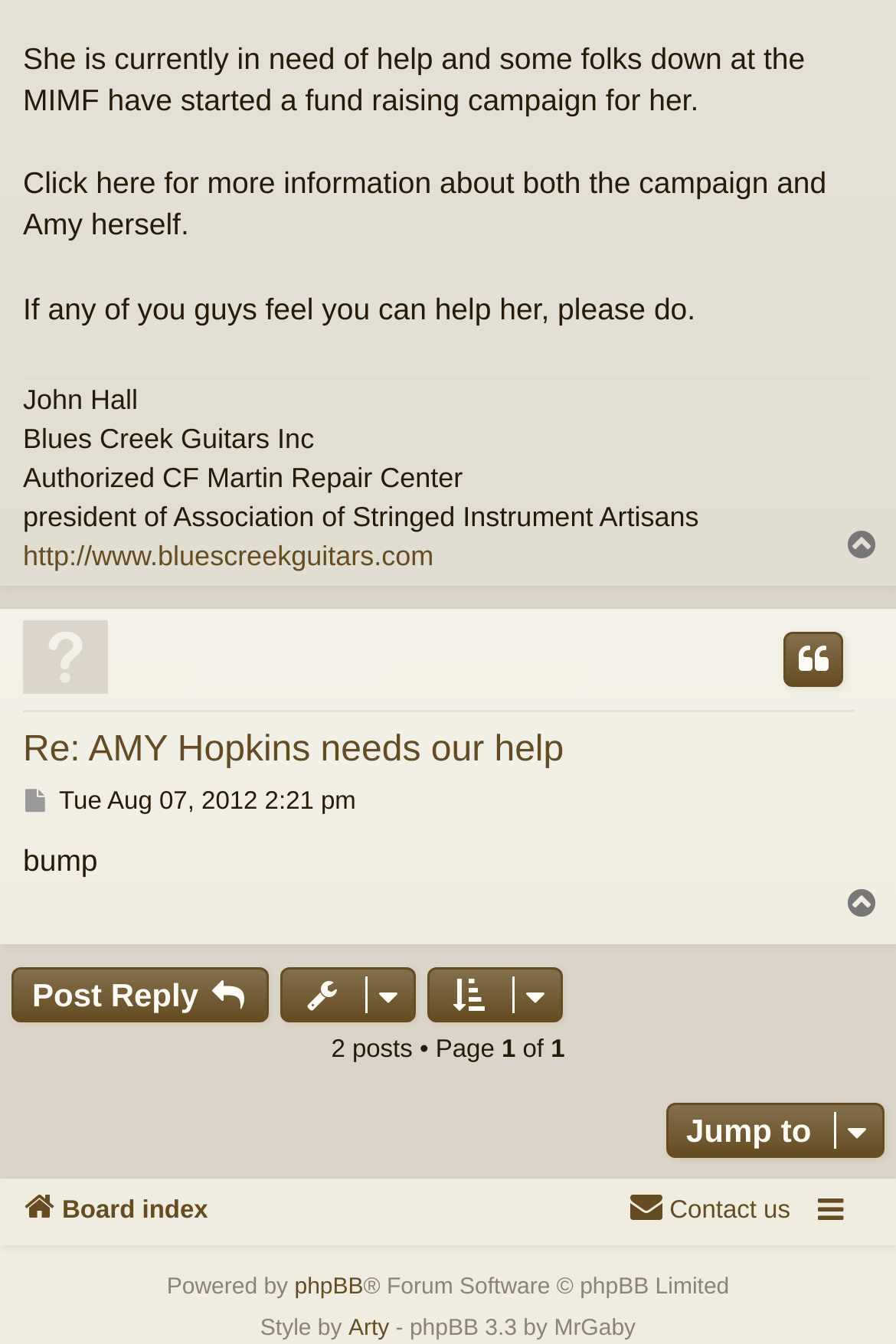Please locate the clickable area by providing the bounding box coordinates to follow this instruction: "Go to the board index".

[0.023, 0.882, 0.232, 0.92]